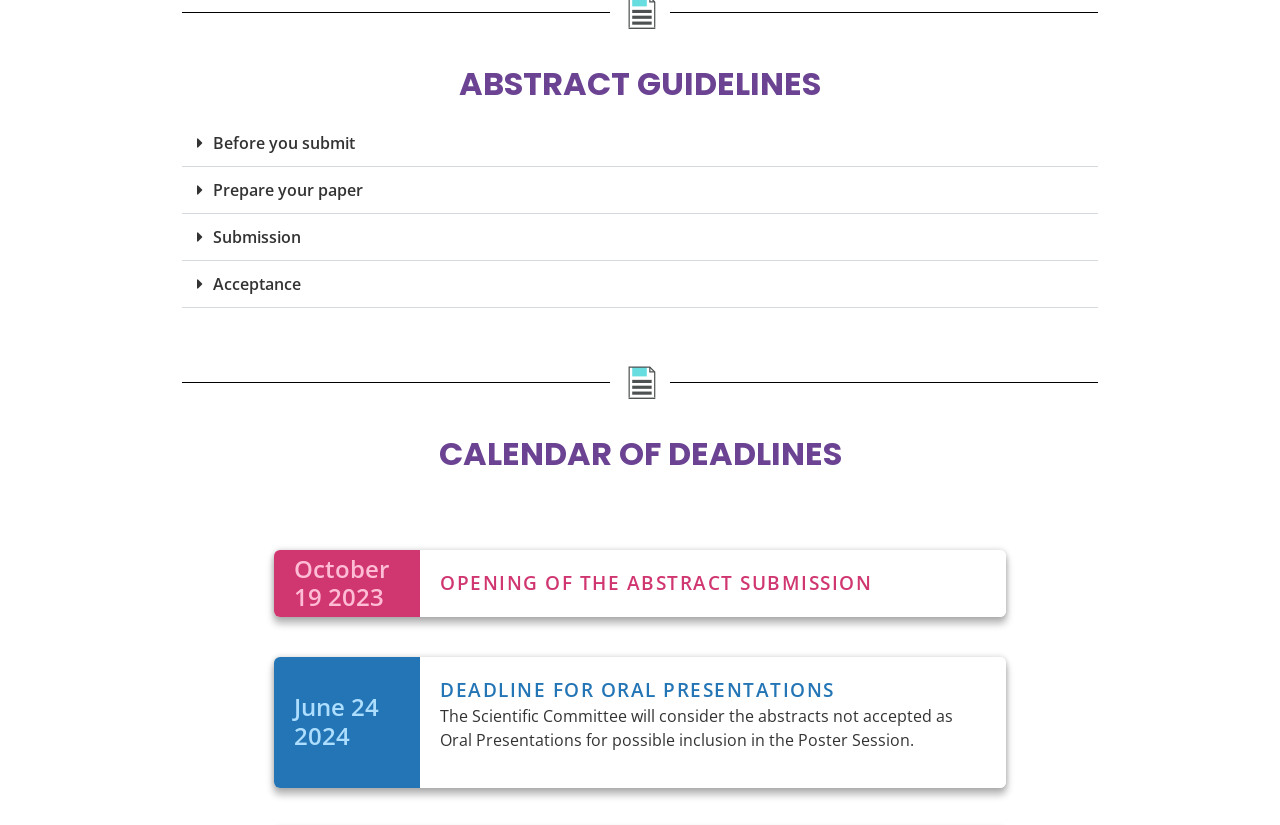Please give a succinct answer using a single word or phrase:
What happens to abstracts not accepted as oral presentations?

Considered for poster session